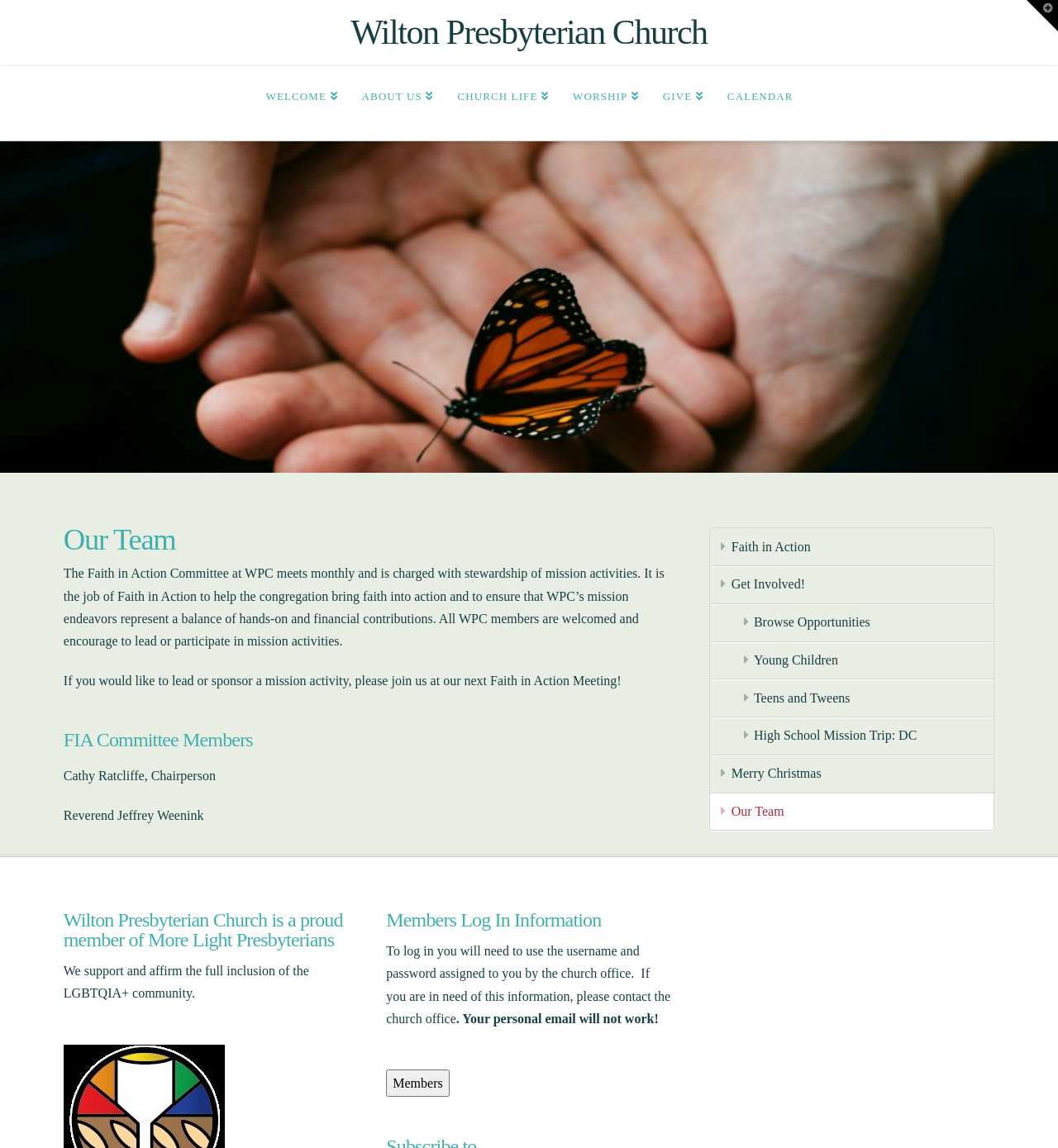Pinpoint the bounding box coordinates of the element that must be clicked to accomplish the following instruction: "Click on the 'WELCOME' link". The coordinates should be in the format of four float numbers between 0 and 1, i.e., [left, top, right, bottom].

[0.24, 0.058, 0.33, 0.123]